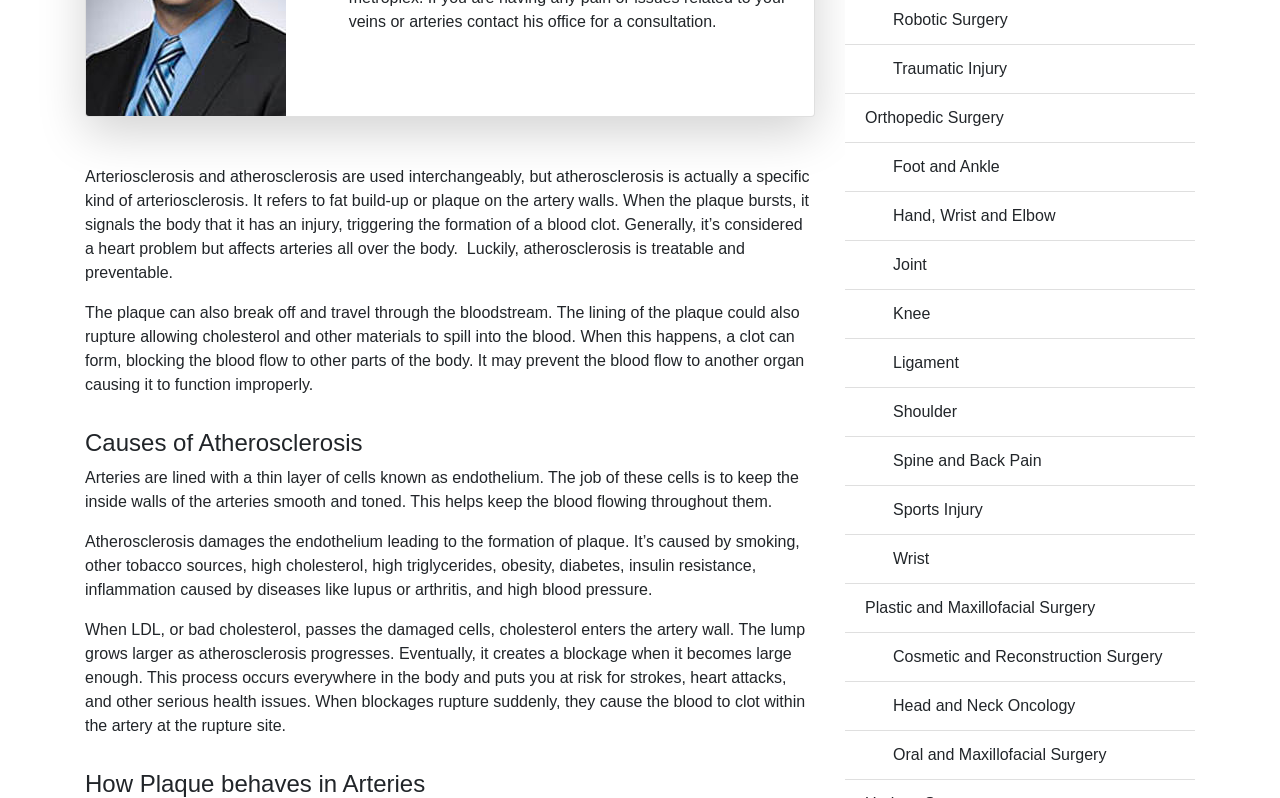Provide the bounding box coordinates for the UI element that is described by this text: "Robots mapping for robots". The coordinates should be in the form of four float numbers between 0 and 1: [left, top, right, bottom].

None